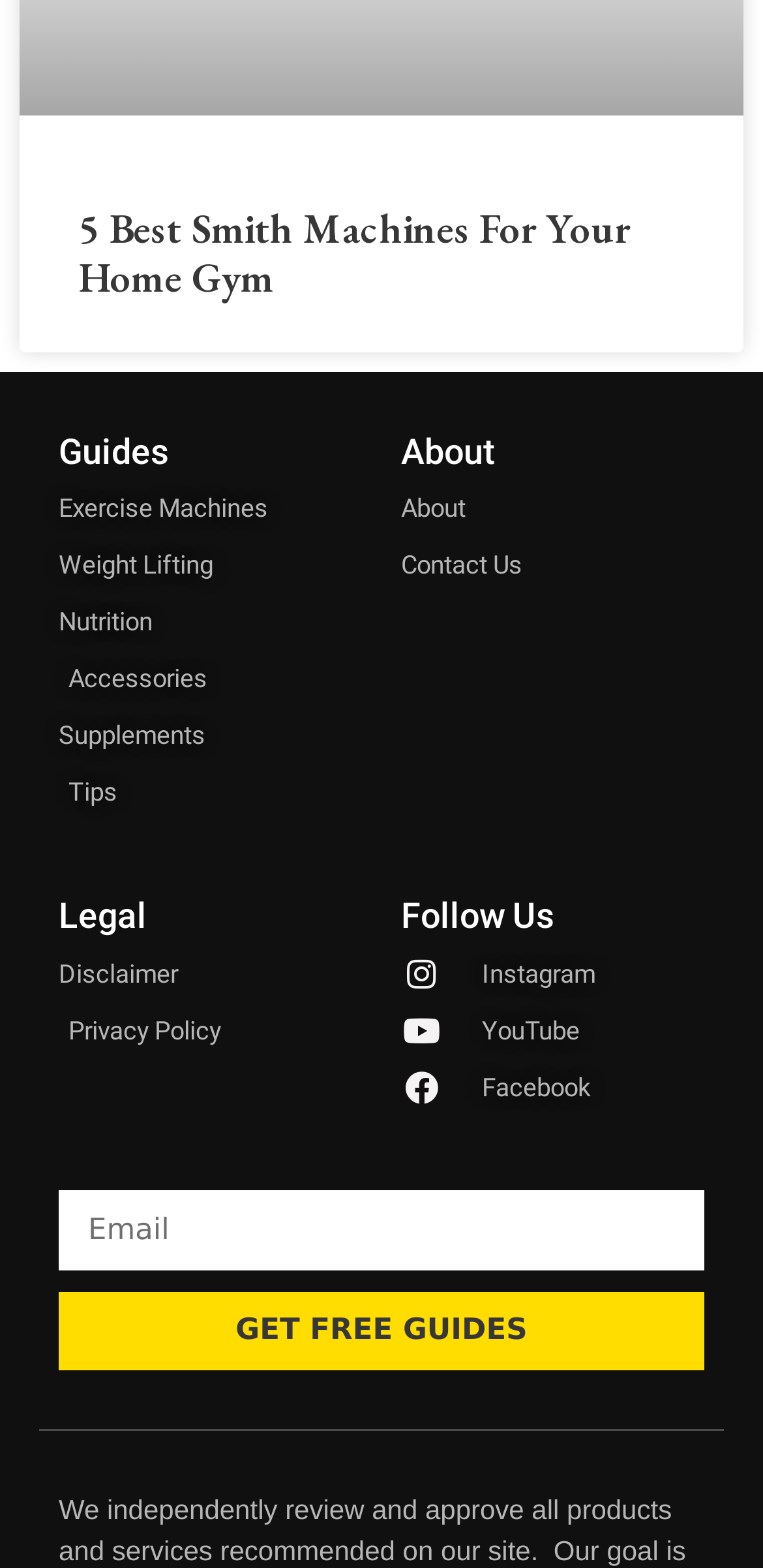Determine the bounding box coordinates of the clickable region to follow the instruction: "Toggle main menu".

None